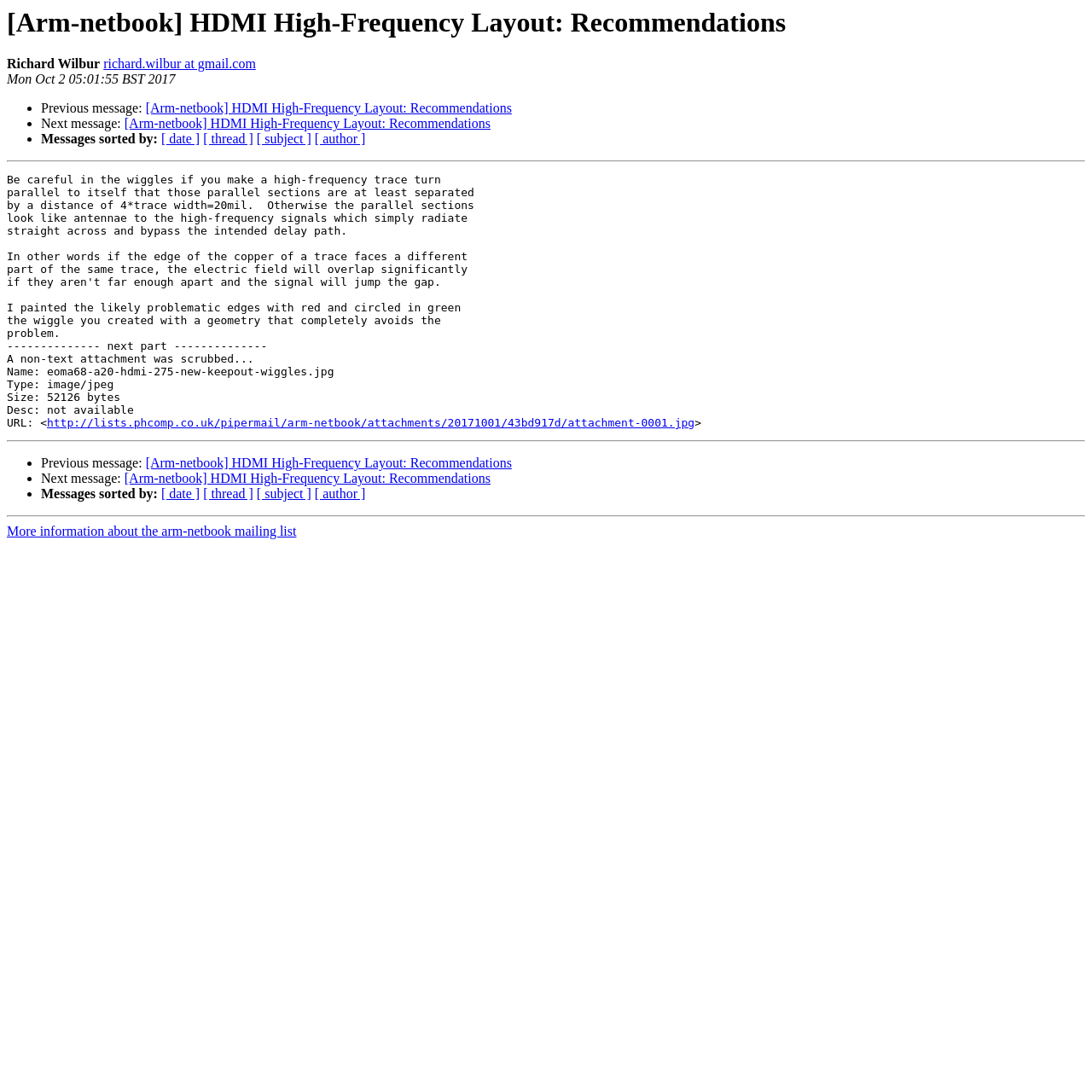Please answer the following question as detailed as possible based on the image: 
What is the attachment in the message?

The attachment in the message is an image, which can be found in the middle of the webpage. It is represented by a link 'http://lists.phcomp.co.uk/pipermail/arm-netbook/attachments/20171001/43bd917d/attachment-0001.jpg'.